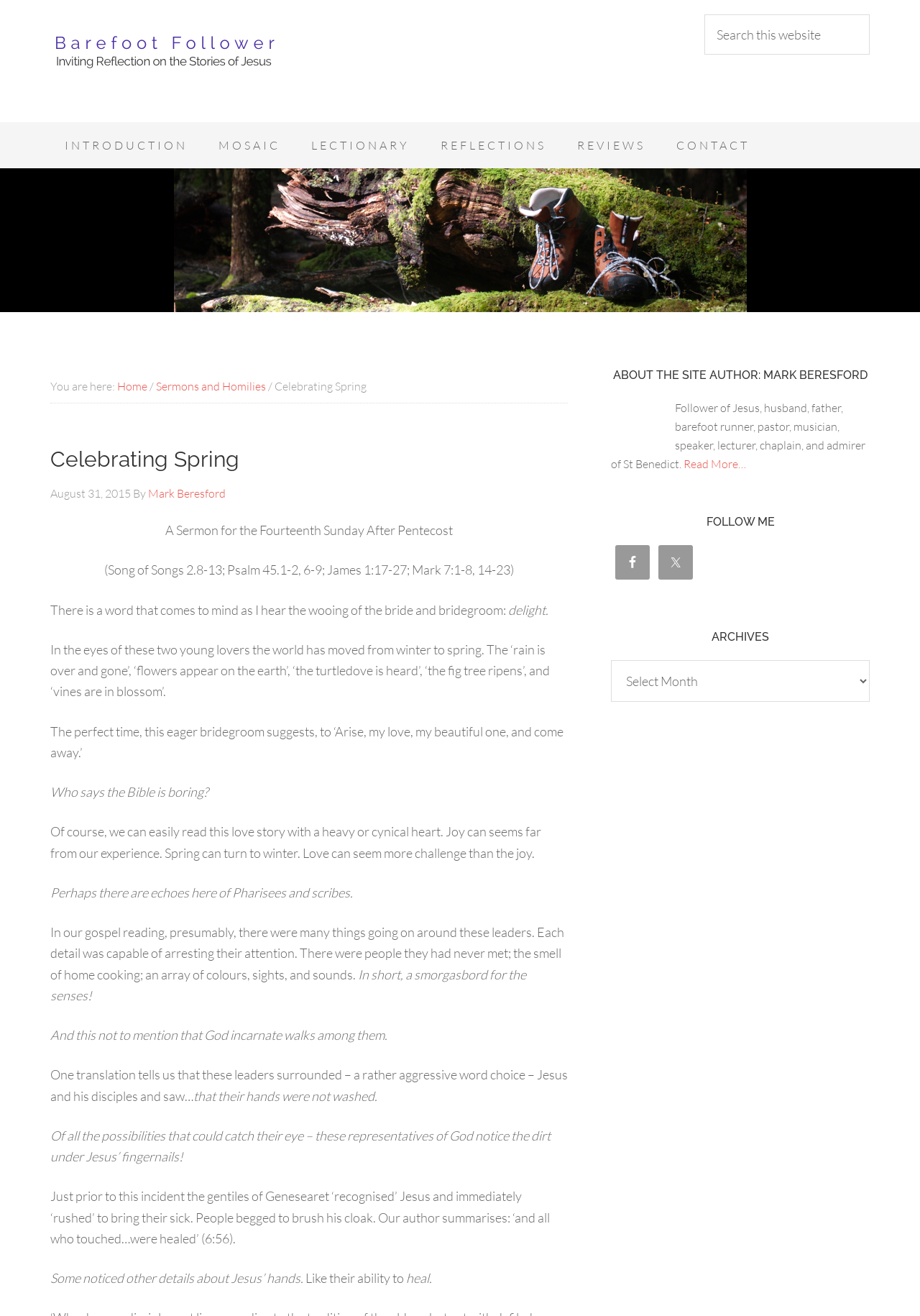What is the current page in the breadcrumb navigation?
Based on the image, provide a one-word or brief-phrase response.

Celebrating Spring